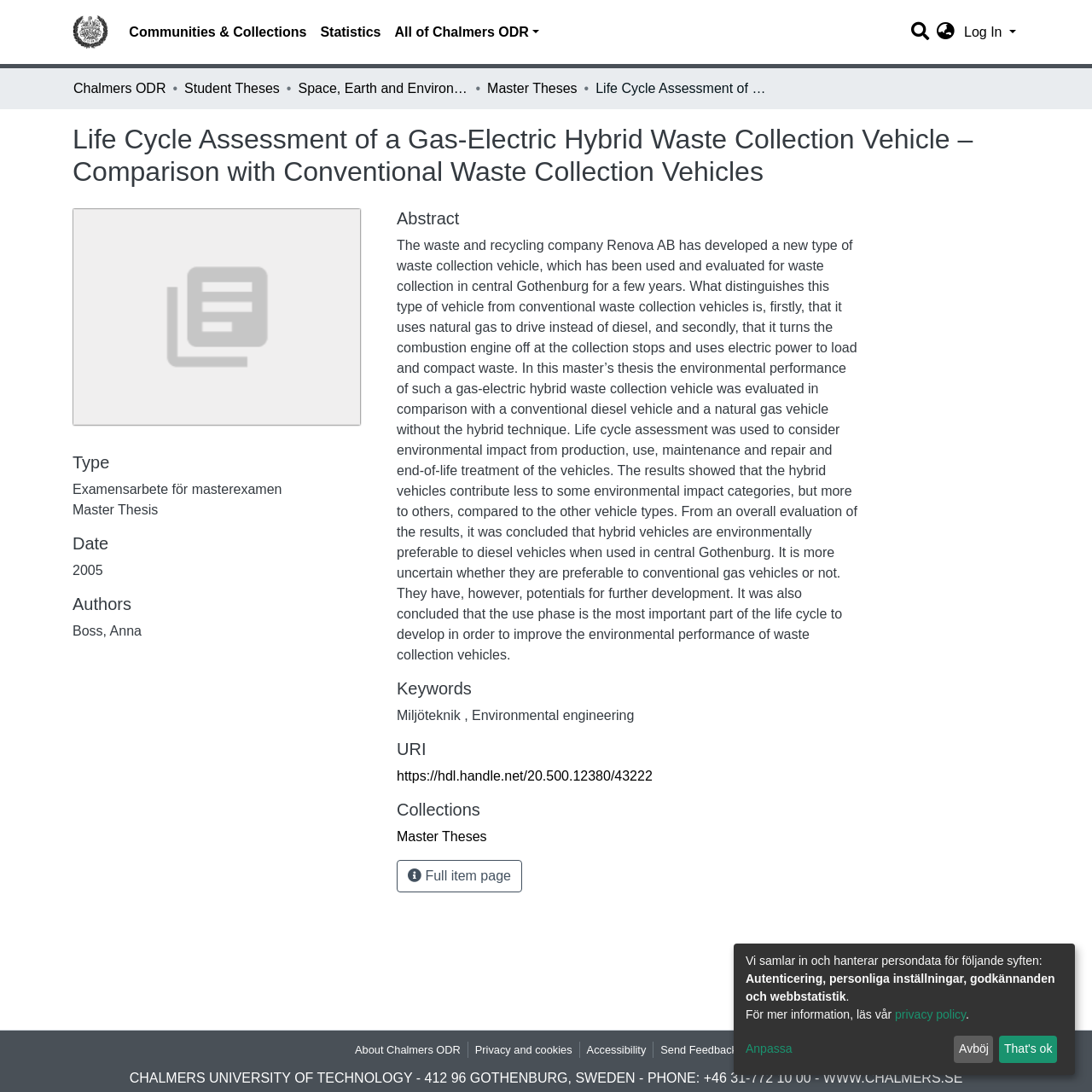Could you indicate the bounding box coordinates of the region to click in order to complete this instruction: "Visit the repository".

[0.066, 0.01, 0.099, 0.049]